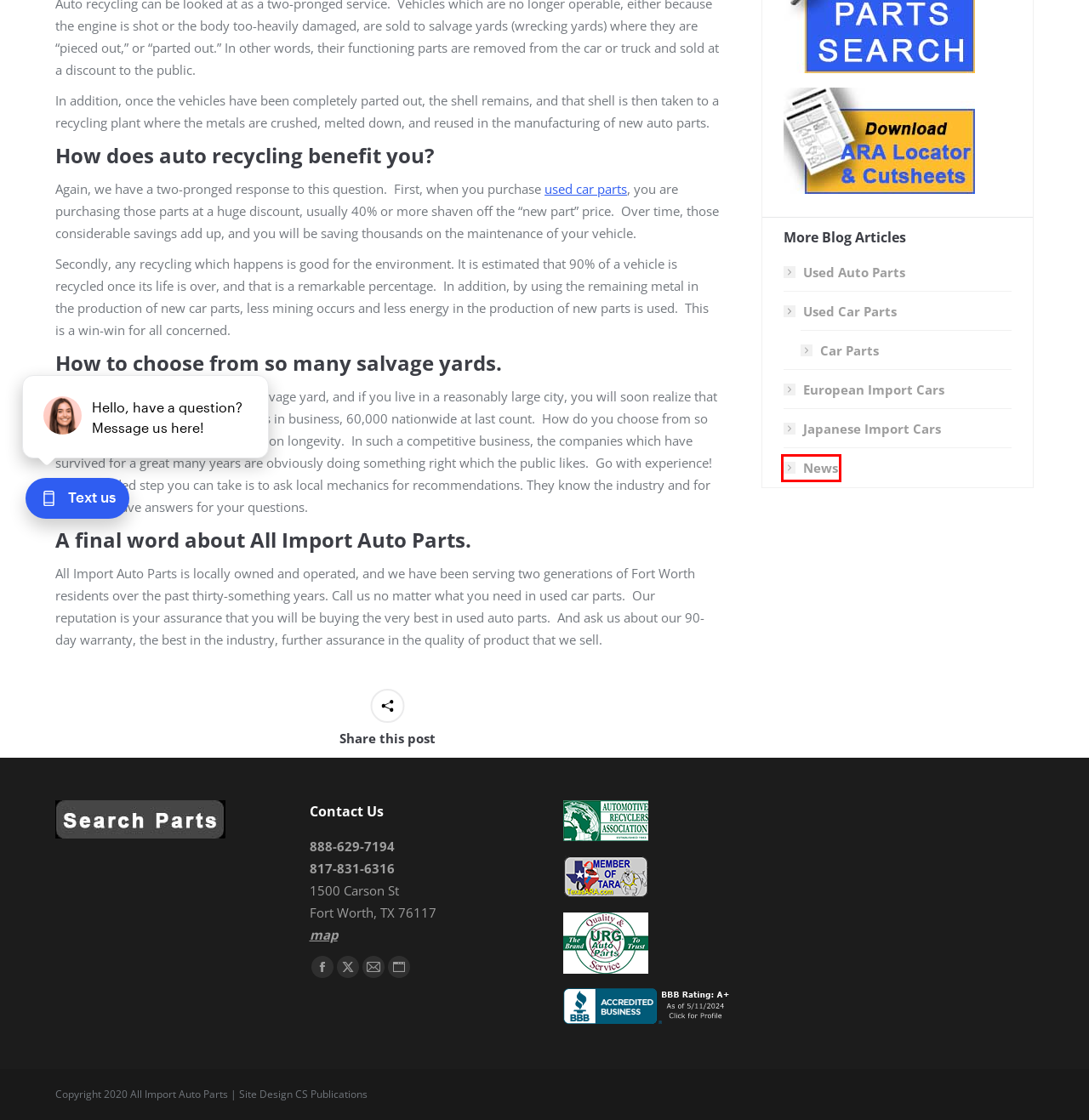Review the screenshot of a webpage which includes a red bounding box around an element. Select the description that best fits the new webpage once the element in the bounding box is clicked. Here are the candidates:
A. European Import Cars | All Import Auto Parts | Used Auto Parts
B. ARA Cut Sheets | All Import Auto Parts | Used Auto Parts
C. Japanese Import Cars | All Import Auto Parts | Used Auto Parts
D. Used Truck Parts | All Import Auto Parts | Used Auto Parts
E. News | All Import Auto Parts | Used Auto Parts
F. Used Car Parts | All Import Auto Parts | Used Auto Parts
G. All Import Auto Parts
H. Car Parts | All Import Auto Parts | Used Auto Parts

E